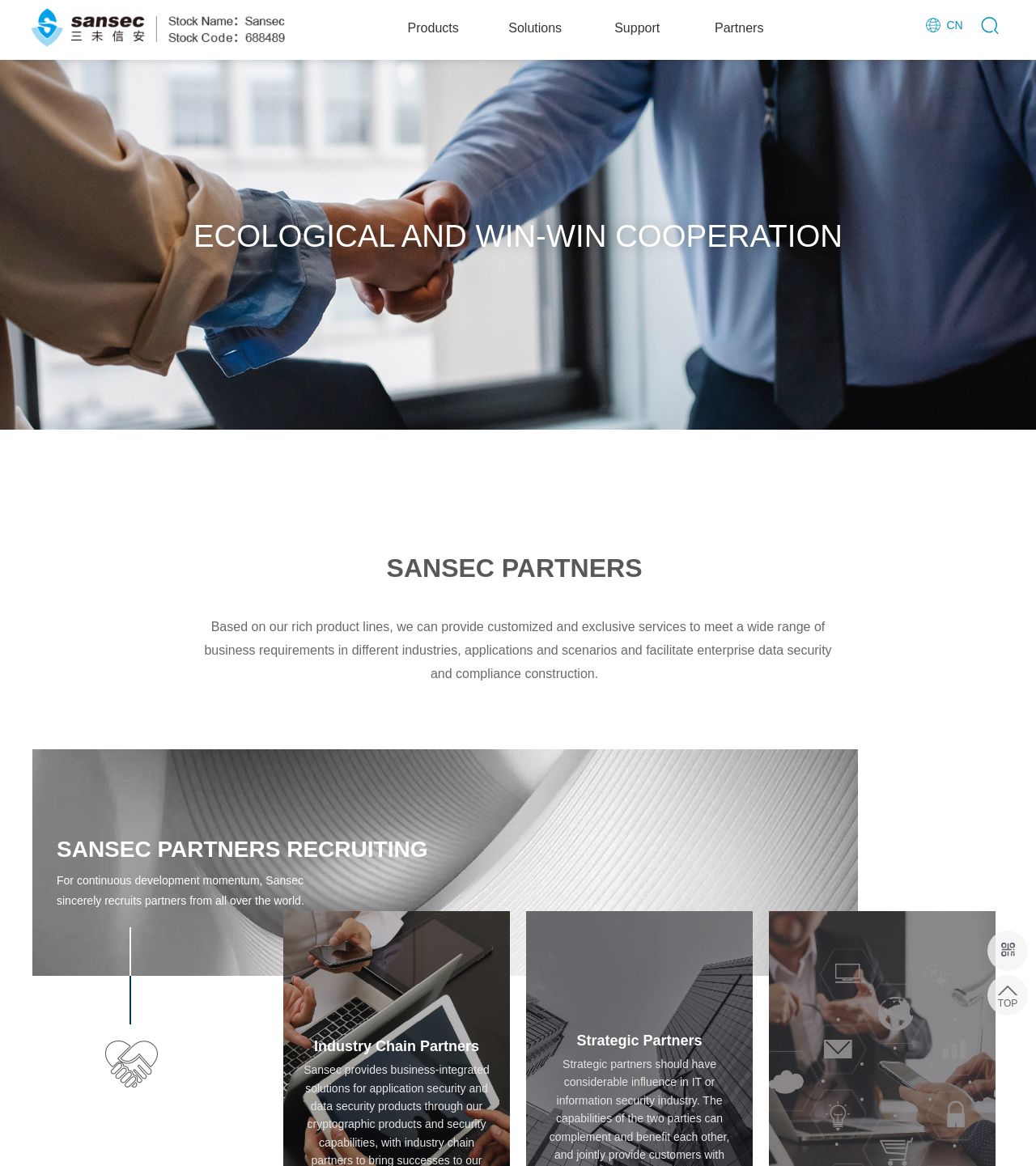Answer the question below with a single word or a brief phrase: 
What type of partners is Sansec recruiting?

Industry Chain Partners and Strategic Partners